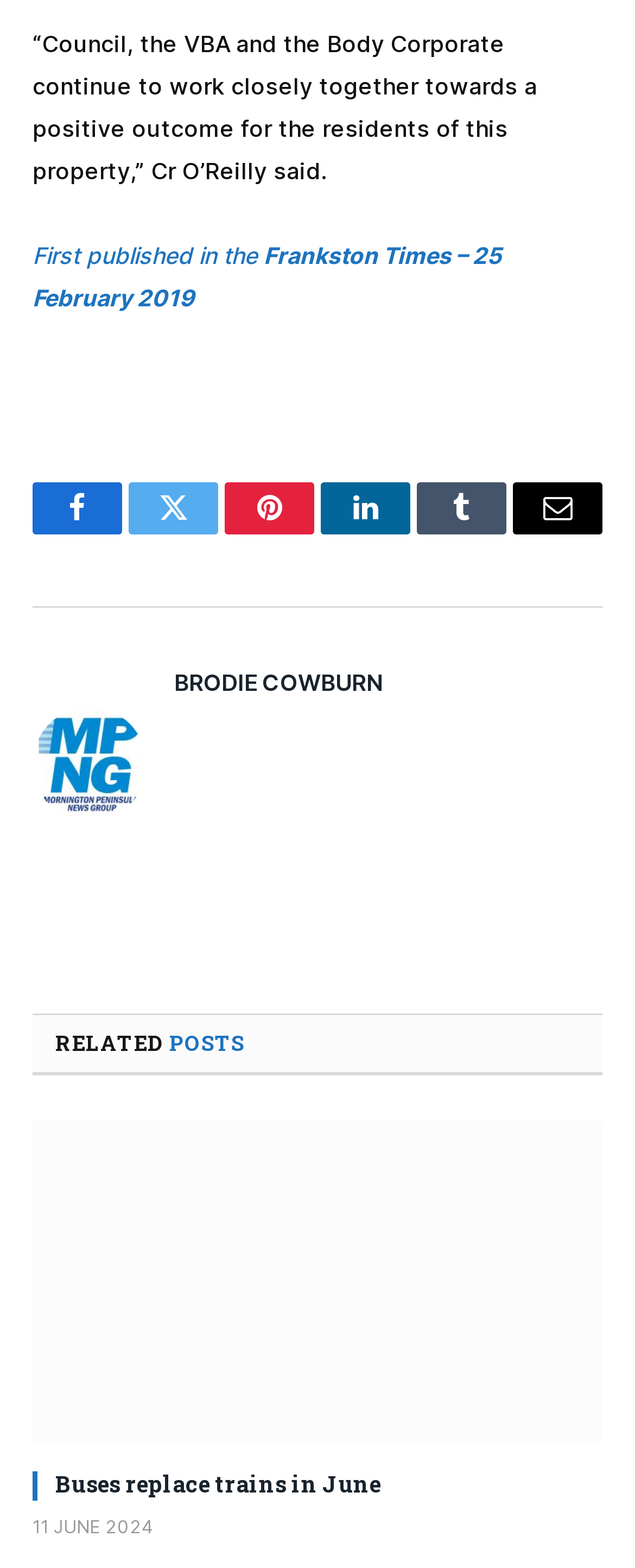What is the publication date of the article?
With the help of the image, please provide a detailed response to the question.

The link 'First published in the Frankston Times - 25 February 2019' suggests that the article was first published on 25 February 2019.